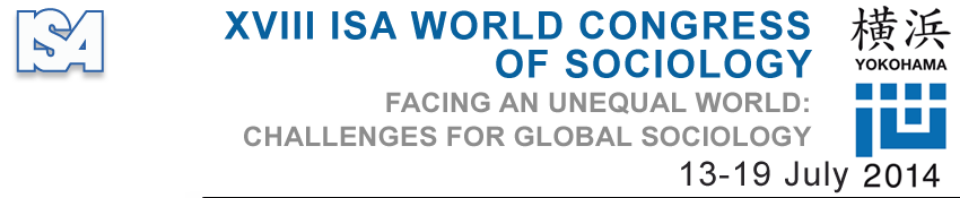Where did the XVIII ISA World Congress of Sociology take place?
Using the image, respond with a single word or phrase.

Yokohama, Japan